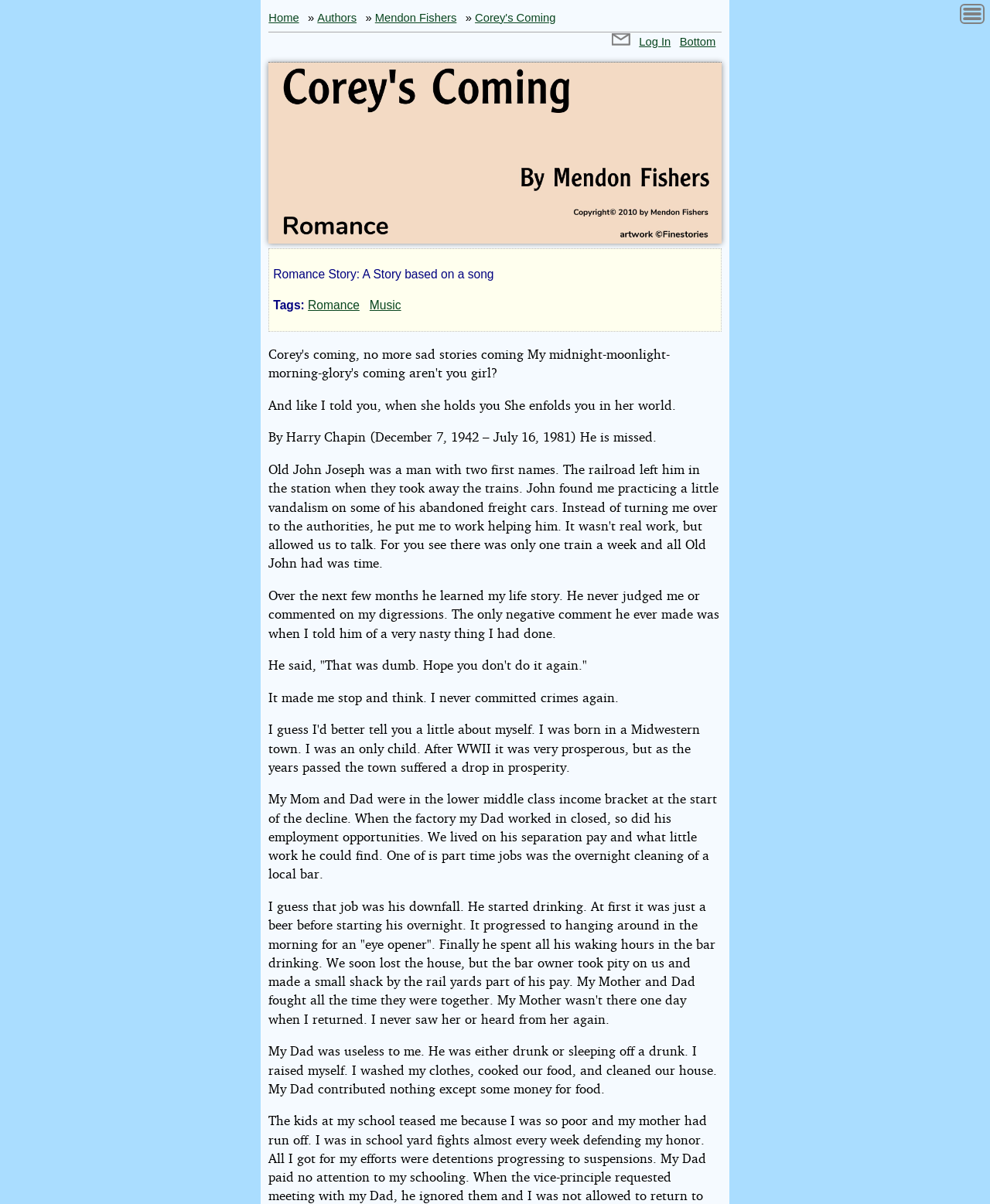What is the name of the author of the story?
Give a single word or phrase as your answer by examining the image.

Mendon Fishers